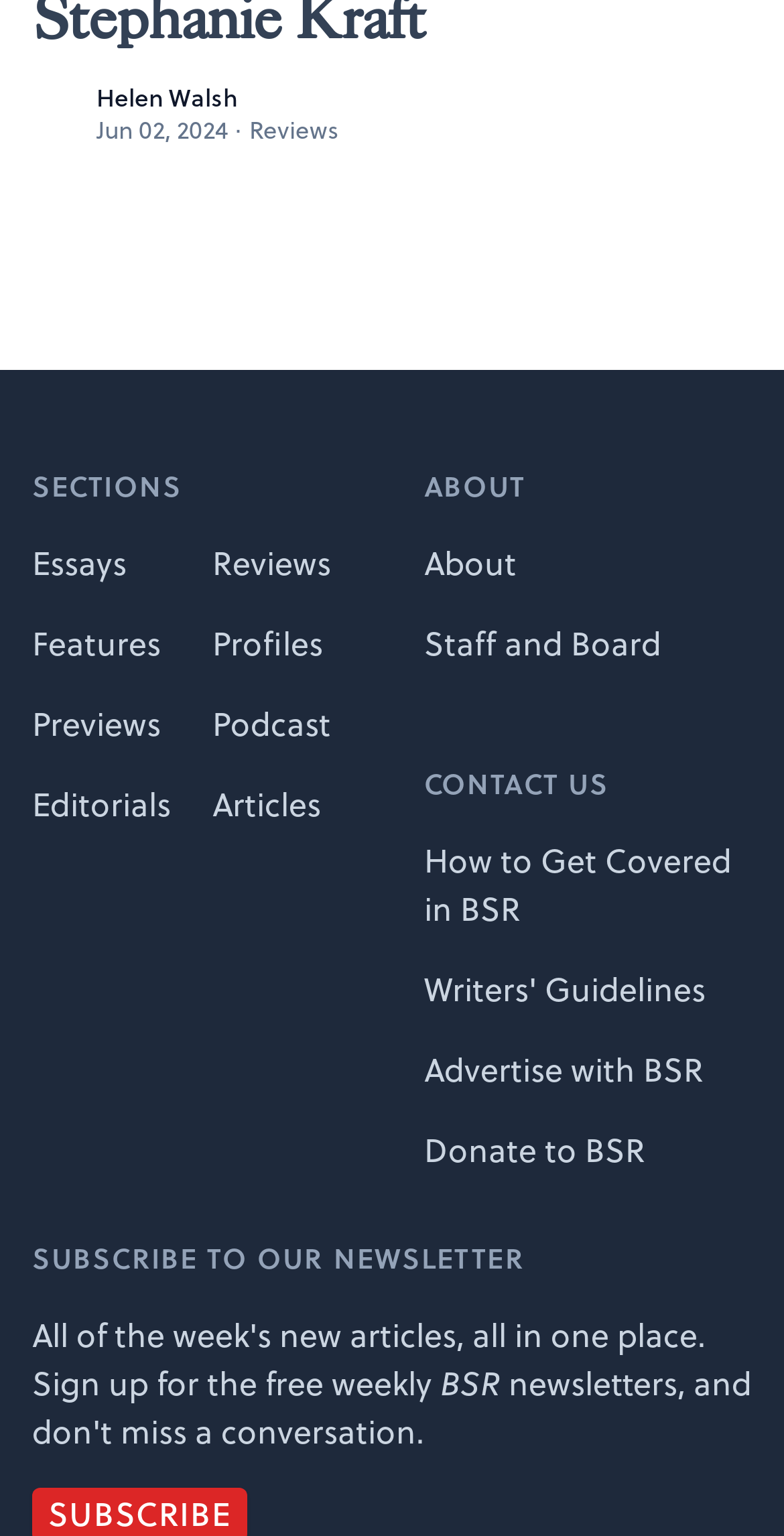Please provide a brief answer to the following inquiry using a single word or phrase:
What is the last link in the SECTIONS category?

Podcast